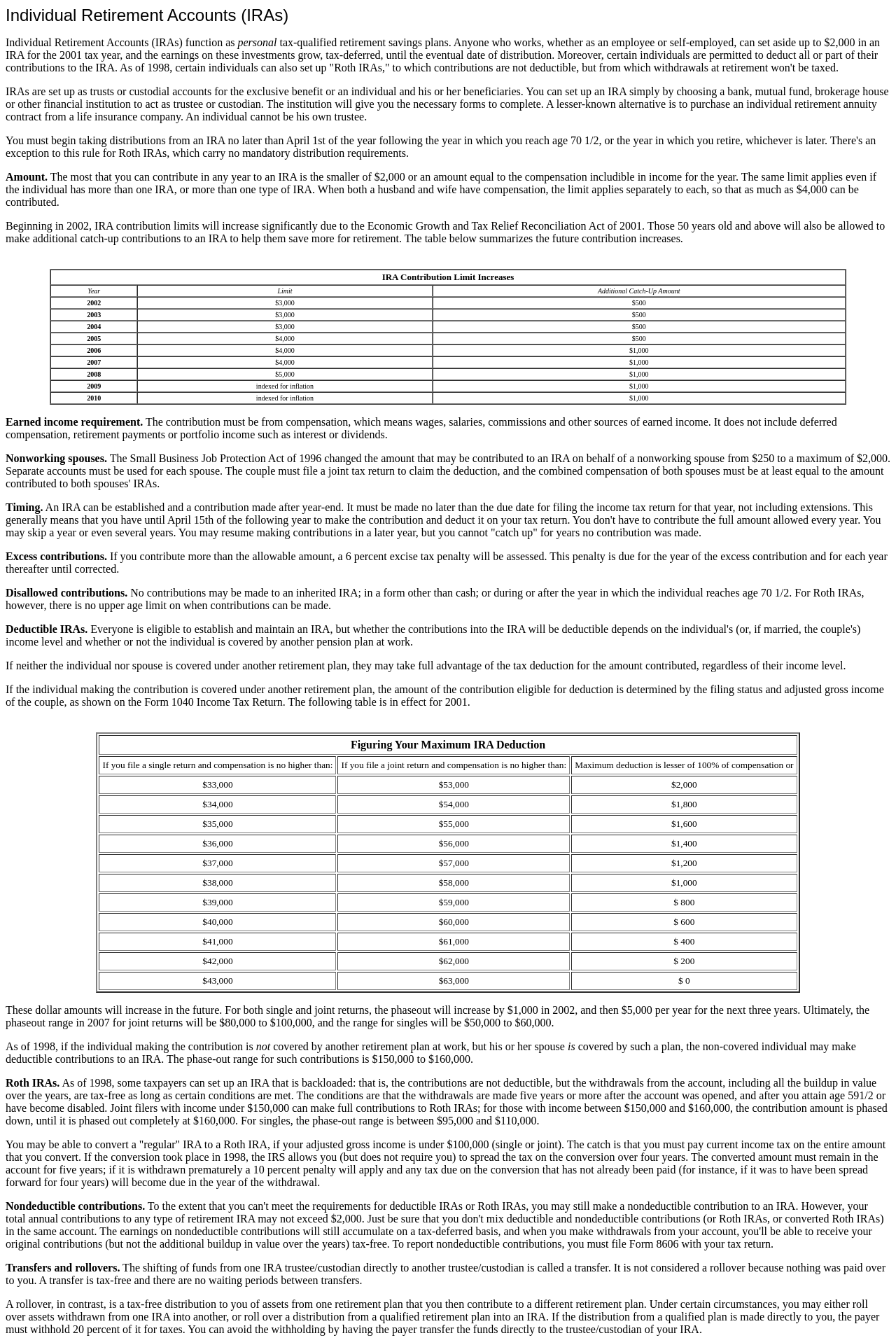Please give a concise answer to this question using a single word or phrase: 
What is the age limit for making IRA contributions?

70 1/2